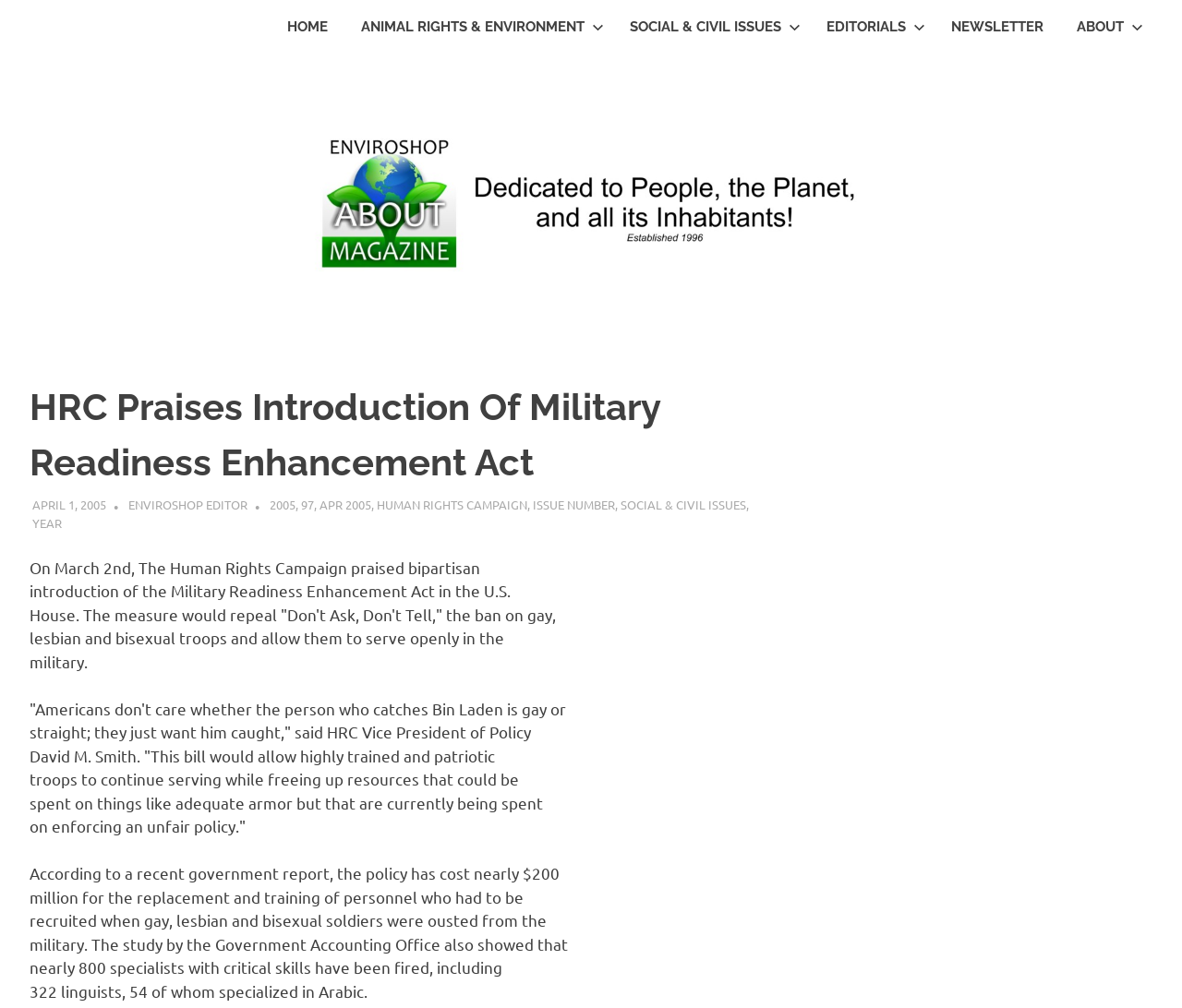Specify the bounding box coordinates for the region that must be clicked to perform the given instruction: "Click the 'HUMAN RIGHTS CAMPAIGN' link".

[0.318, 0.493, 0.446, 0.508]